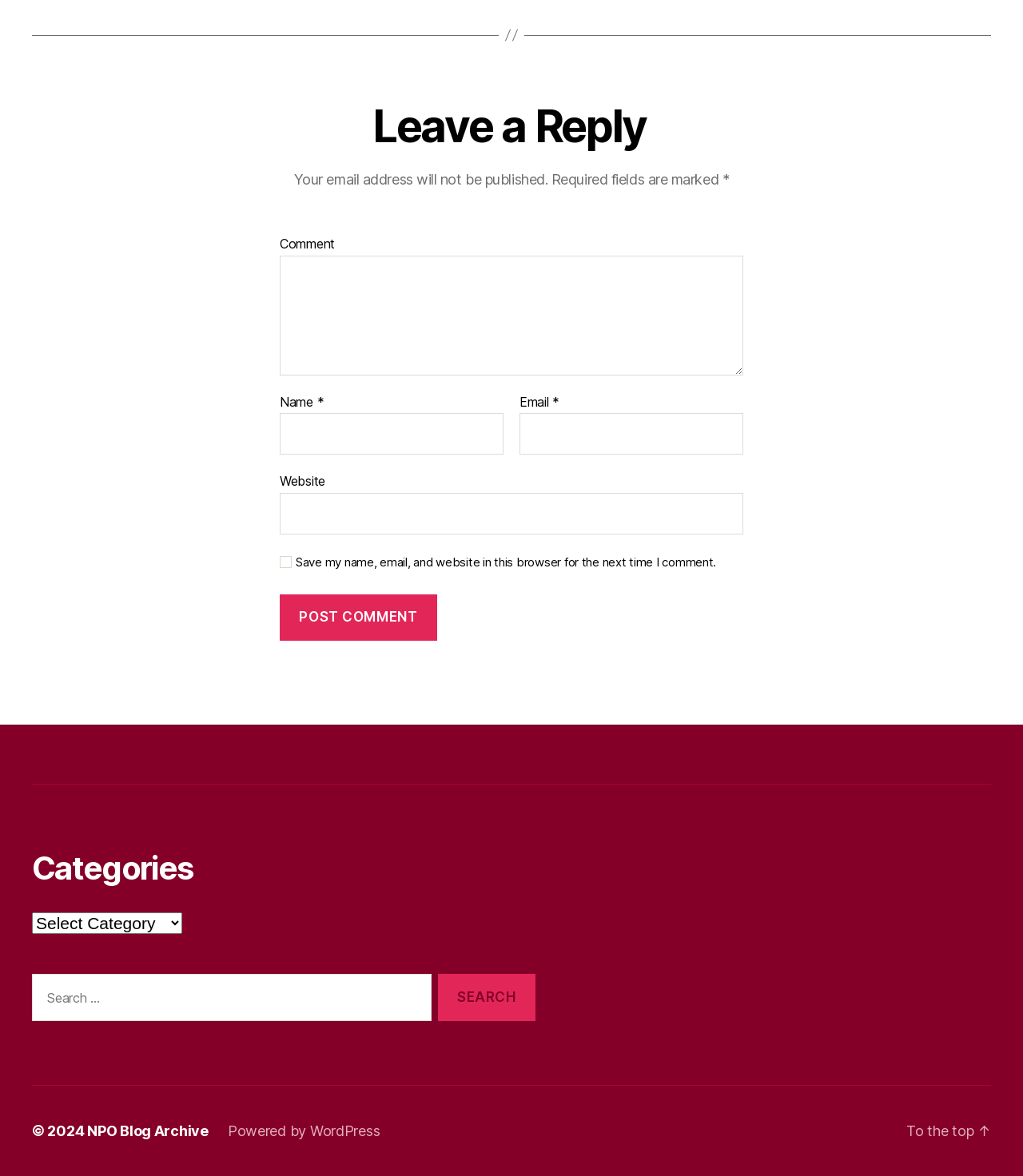Refer to the image and provide an in-depth answer to the question:
How many required fields are there in the comment form?

There are three required fields in the comment form, namely 'Comment', 'Name', and 'Email', as indicated by the asterisk symbol (*) next to each field.